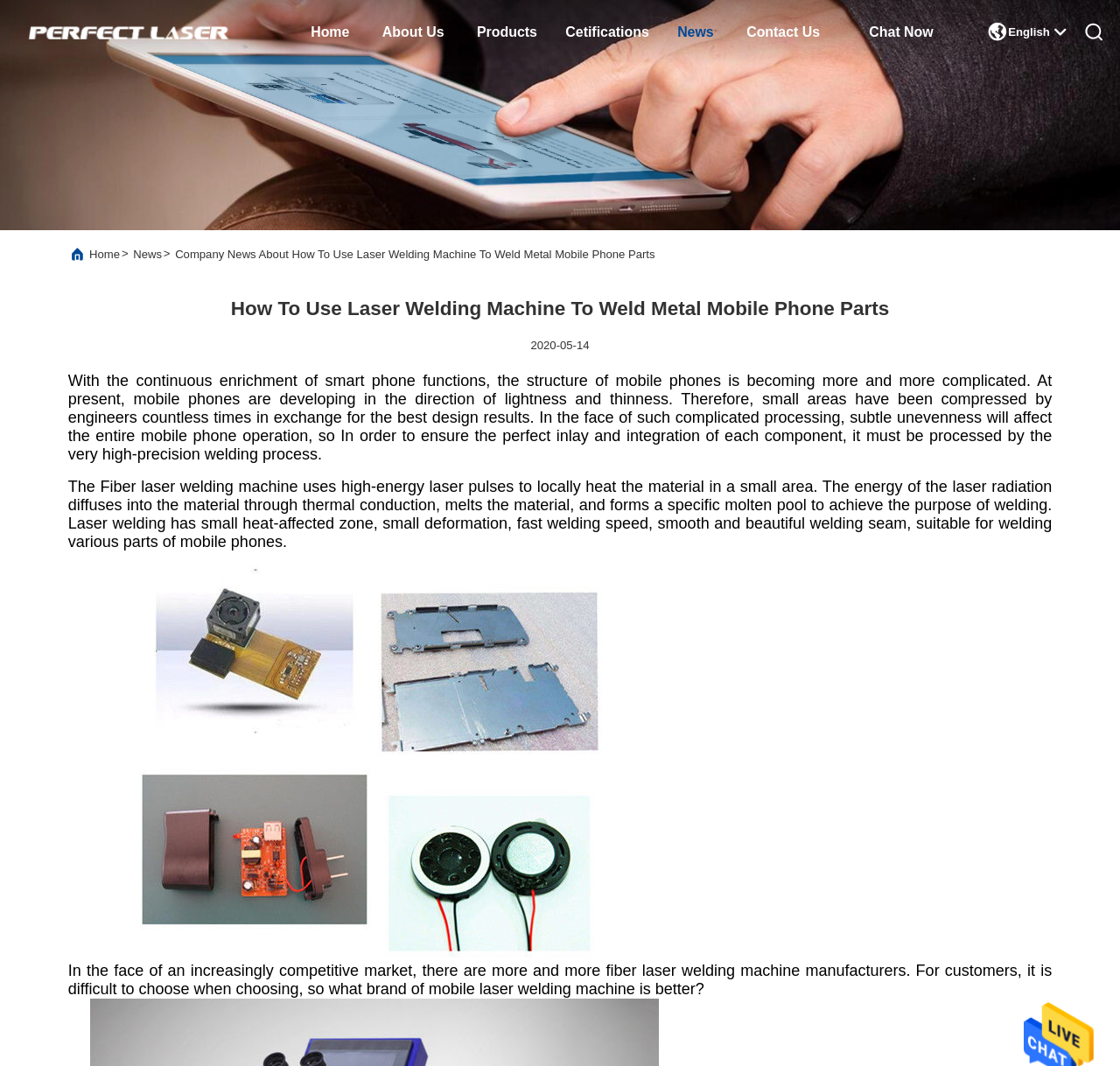Elaborate on the different components and information displayed on the webpage.

The webpage is about China Perfect Laser (Wuhan) Co.,Ltd.'s company news, specifically an article titled "How To Use Laser Welding Machine To Weld Metal Mobile Phone Parts". 

At the top left corner, there is a company logo image. Above the logo, there are several navigation links, including "Home", "About Us", "Products", "Cetifications", "News", "Contact Us", and "Chat Now", which are aligned horizontally. 

To the right of the navigation links, there is a language selection option labeled "English" and a icon represented by "\ue626". 

Below the navigation links, there is a banner image that spans the entire width of the page. 

Under the banner, there is a breadcrumb navigation section with links to "Home" and "News", separated by a ">" symbol. 

The main content of the page is an article with a heading that matches the title of the webpage. The article is divided into several paragraphs, with the first paragraph discussing the complexity of mobile phone structures and the need for high-precision welding processes. 

The article also includes an image related to the topic, which is placed below the first paragraph. 

The rest of the article discusses the benefits of using fiber laser welding machines for mobile phone parts, including their small heat-affected zone, small deformation, fast welding speed, and smooth welding seams. 

There are a total of 7 images on the page, including the company logo, banner, and images related to the article content.